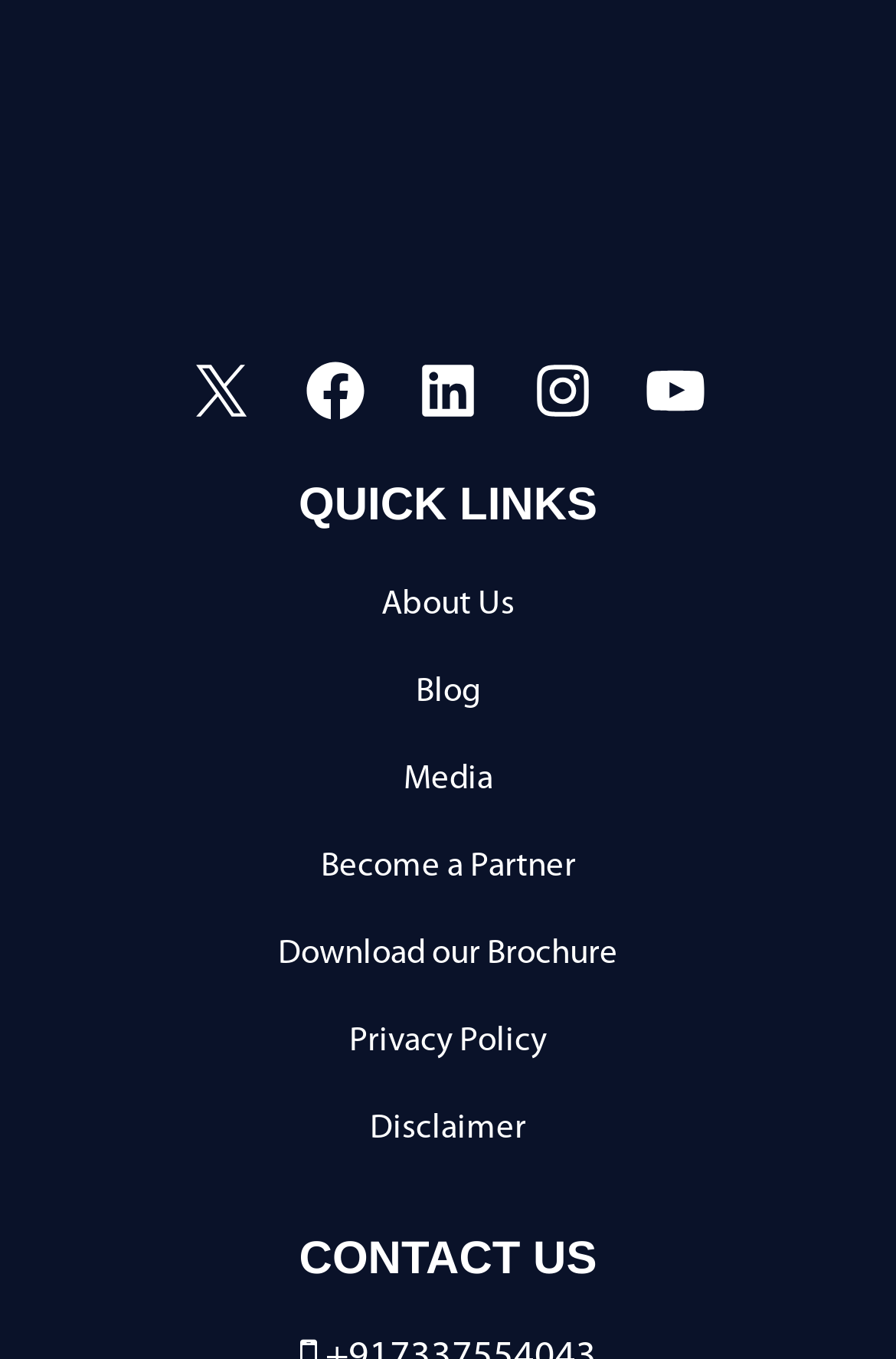Please provide the bounding box coordinates for the element that needs to be clicked to perform the instruction: "View About Us". The coordinates must consist of four float numbers between 0 and 1, formatted as [left, top, right, bottom].

[0.426, 0.432, 0.574, 0.458]